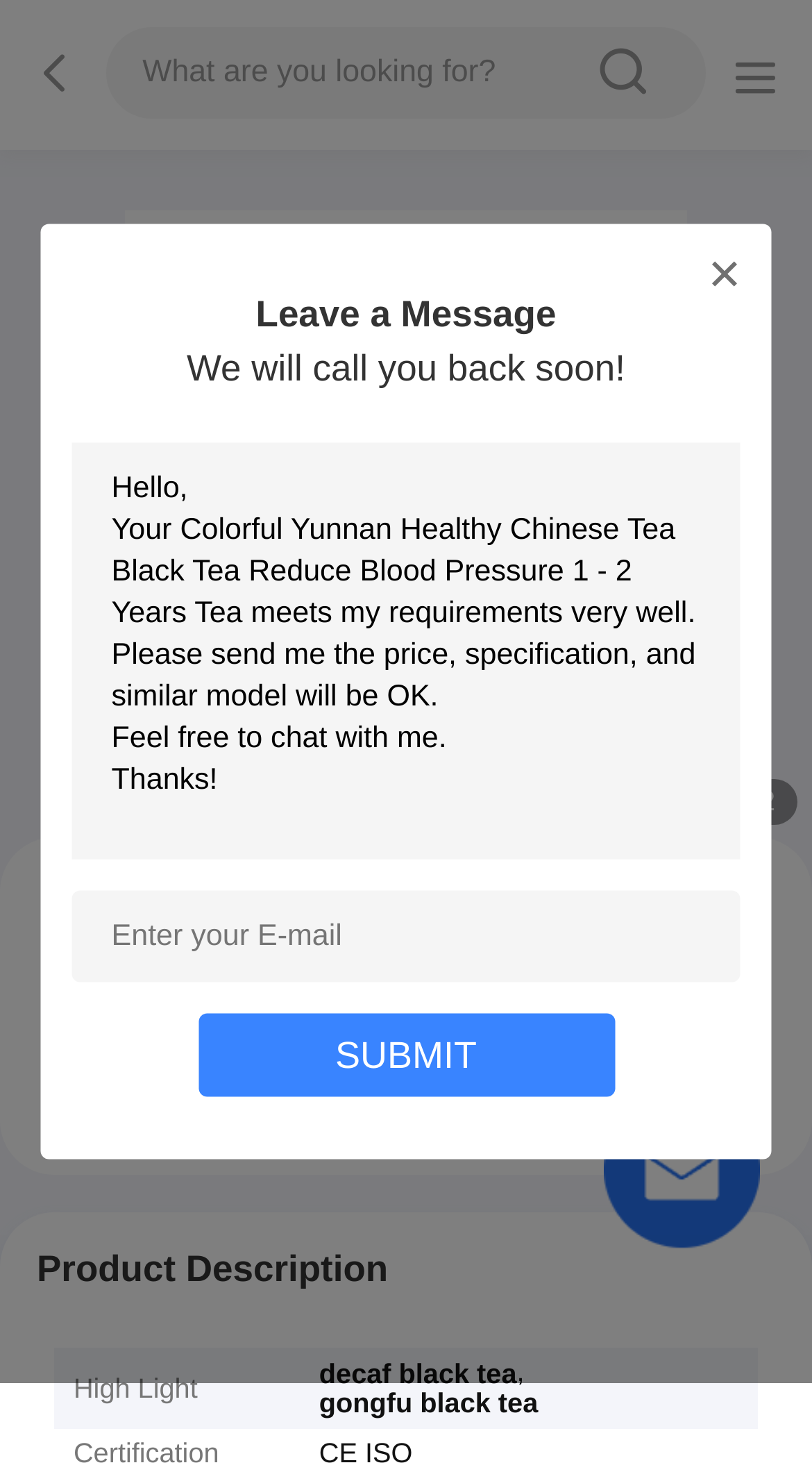Locate the heading on the webpage and return its text.

Colorful Yunnan Healthy Chinese Tea Black Tea Reduce Blood Pressure 1 - 2 Years Tea